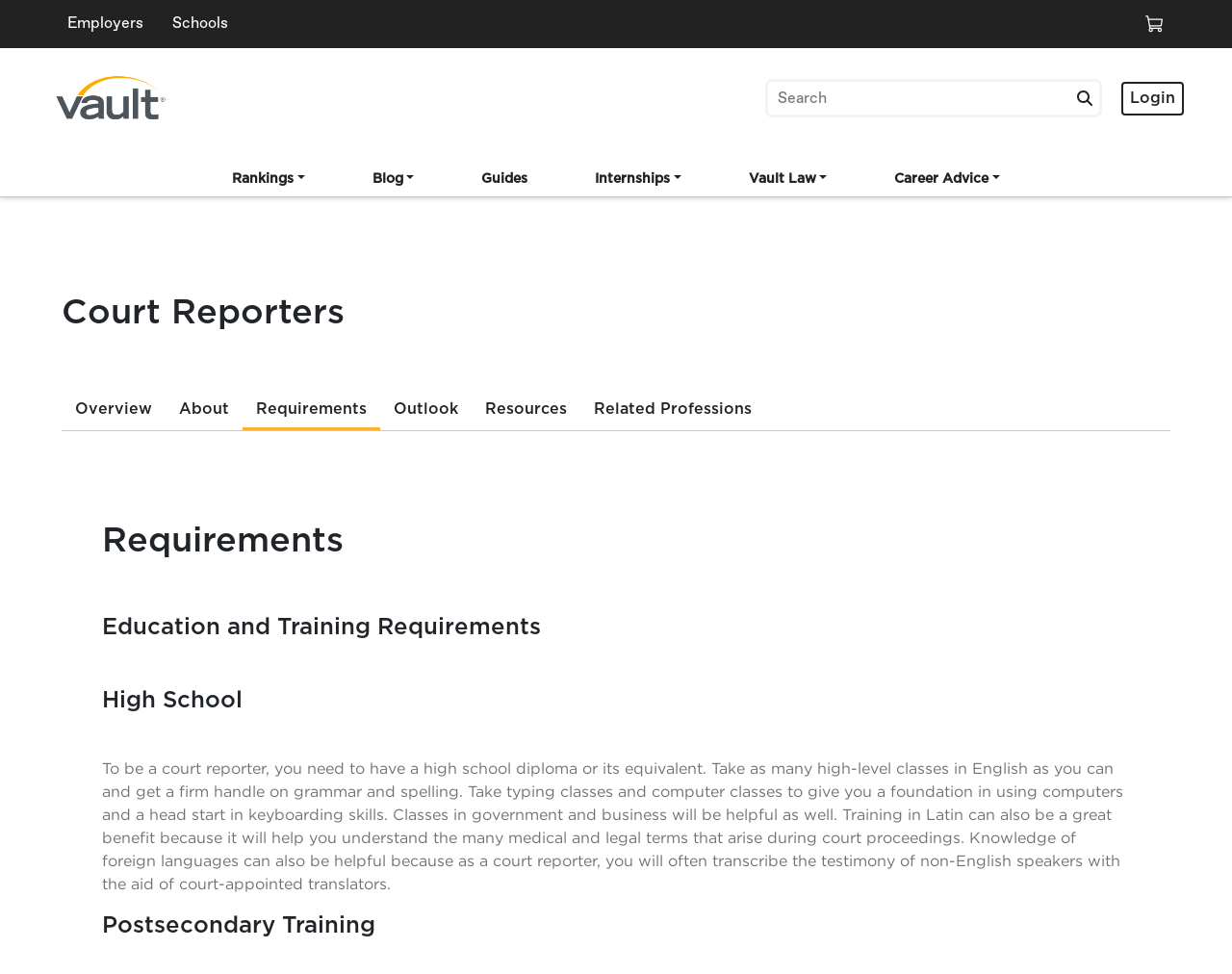What is the purpose of taking typing classes in high school?
Please provide a comprehensive answer based on the details in the screenshot.

According to the webpage, taking typing classes in high school can provide a foundation in using computers and a head start in keyboarding skills, which is useful for a court reporter.